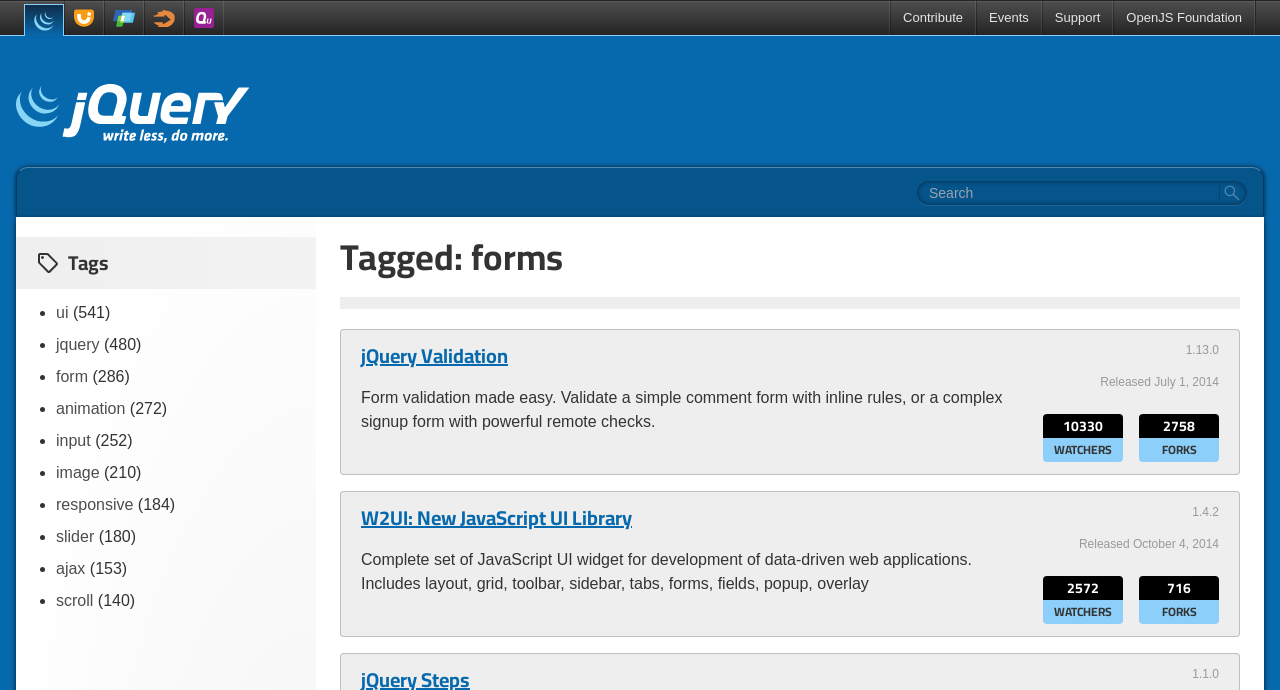Using the provided description: "title="jQuery Mobile"", find the bounding box coordinates of the corresponding UI element. The output should be four float numbers between 0 and 1, in the format [left, top, right, bottom].

[0.081, 0.001, 0.112, 0.051]